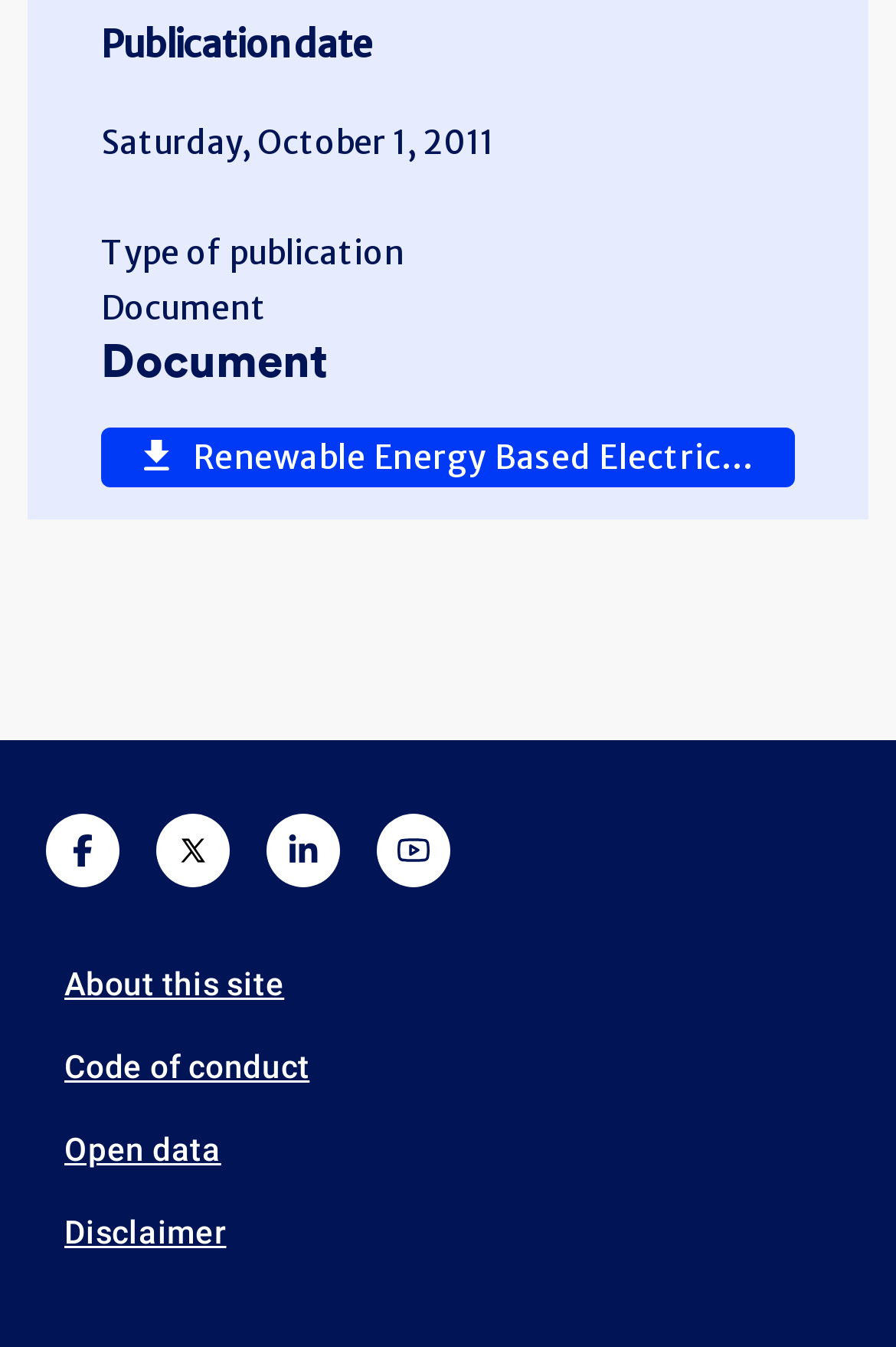Provide a one-word or short-phrase answer to the question:
How many social media links are available in the footer?

4